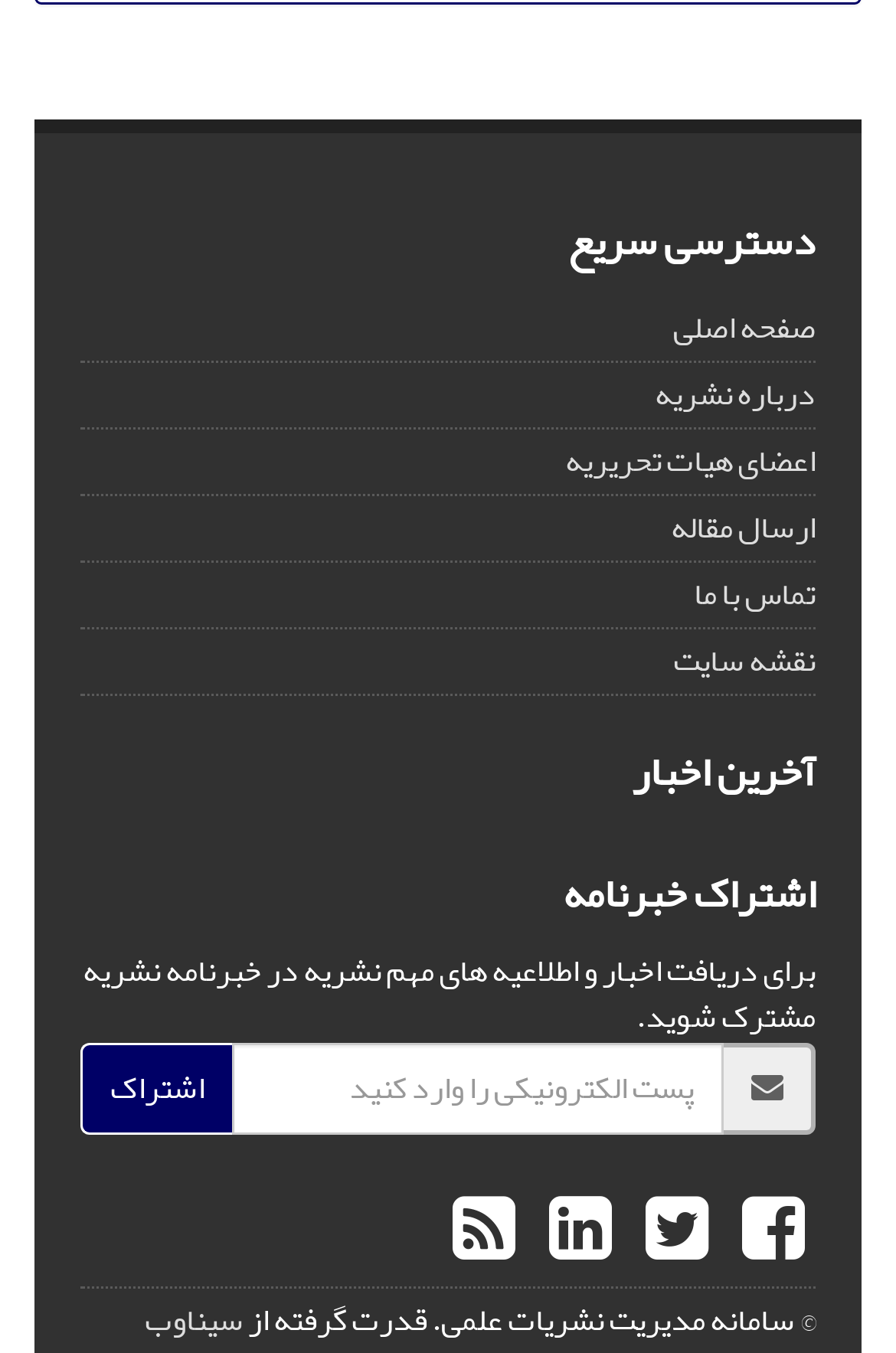Please identify the bounding box coordinates of the clickable region that I should interact with to perform the following instruction: "Explore 'Home Improvement'". The coordinates should be expressed as four float numbers between 0 and 1, i.e., [left, top, right, bottom].

None